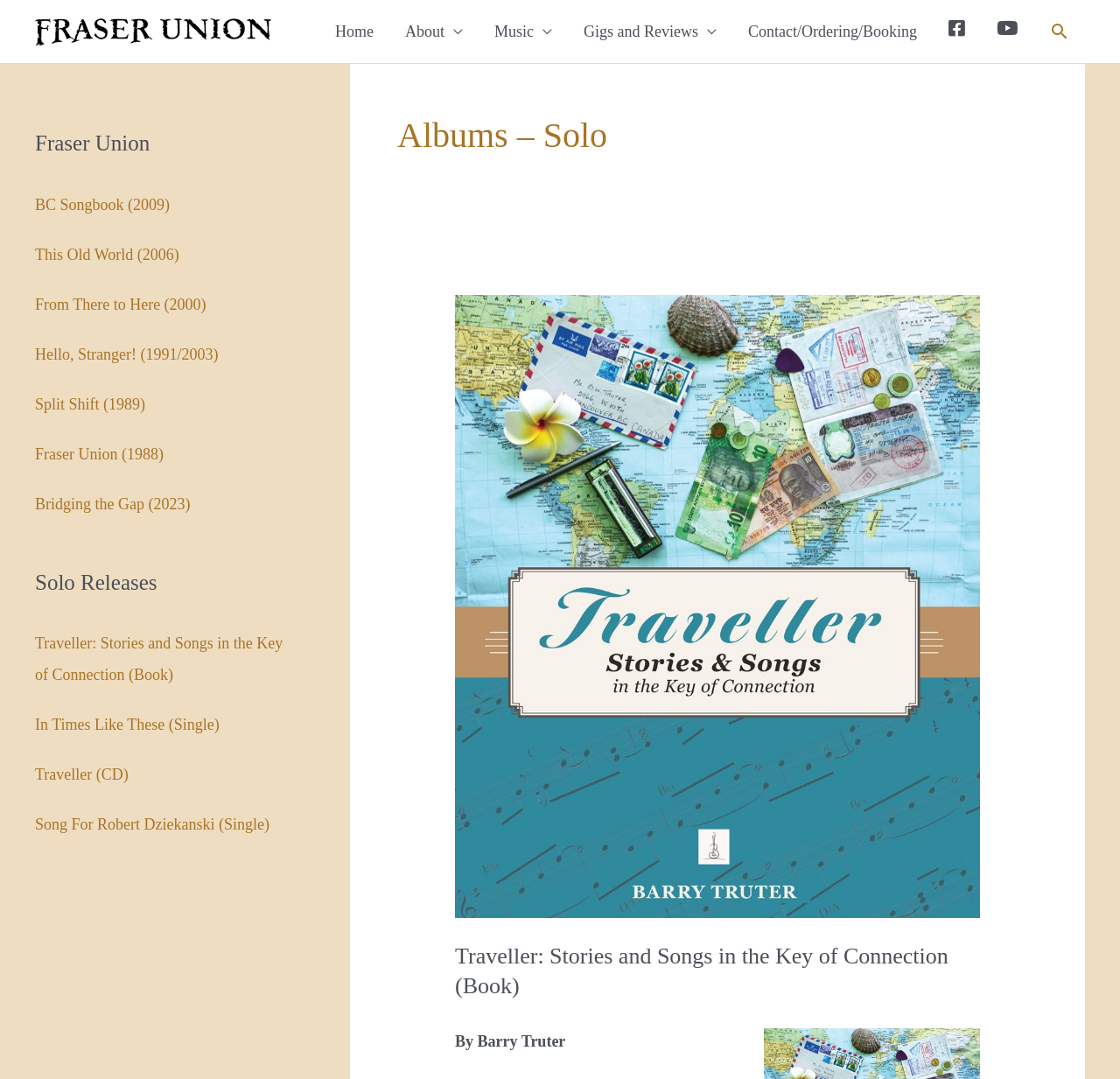Find the bounding box coordinates of the element I should click to carry out the following instruction: "Search for something".

[0.937, 0.02, 0.955, 0.039]